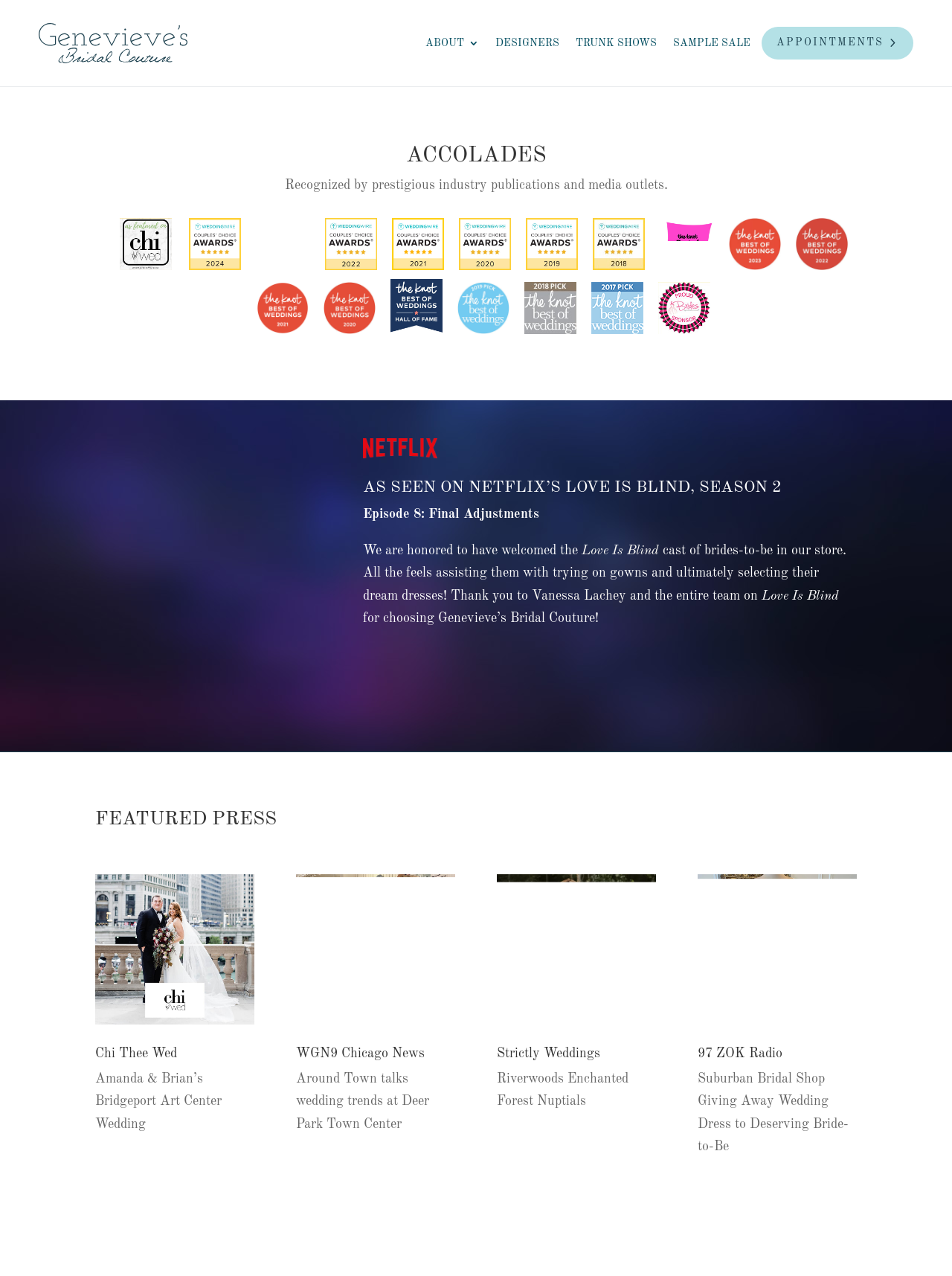Identify the bounding box coordinates of the clickable section necessary to follow the following instruction: "Click DESIGNERS link". The coordinates should be presented as four float numbers from 0 to 1, i.e., [left, top, right, bottom].

[0.52, 0.012, 0.588, 0.056]